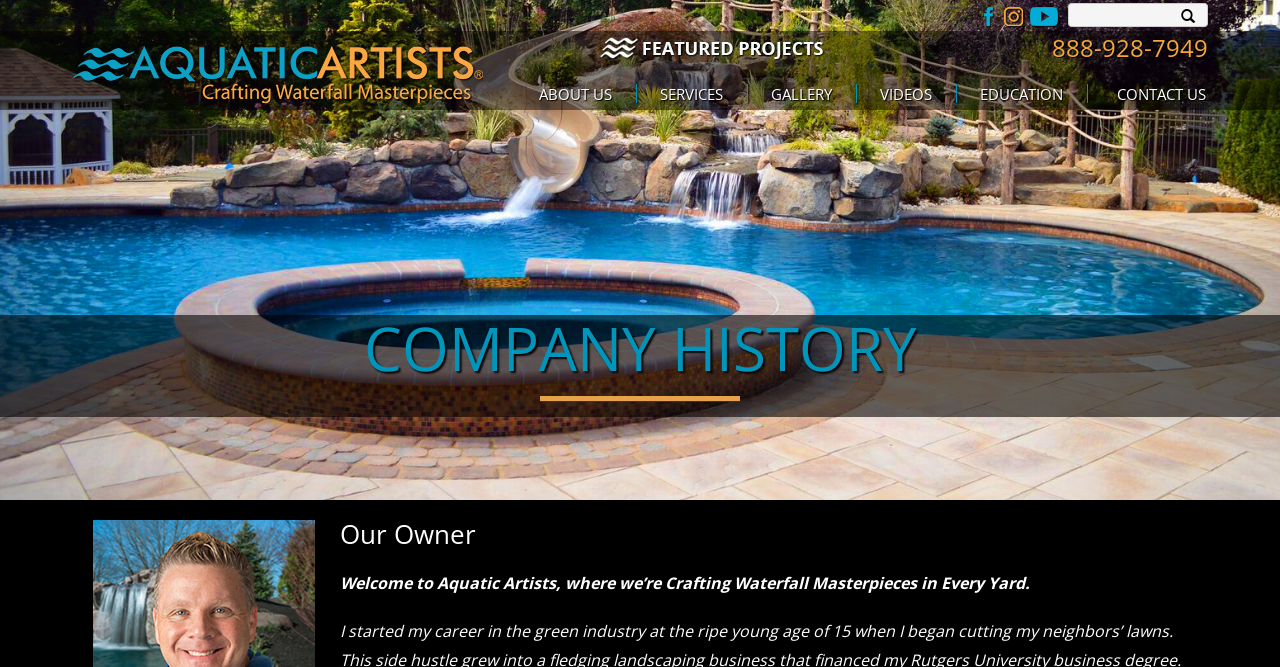Find the bounding box coordinates for the area you need to click to carry out the instruction: "Visit Facebook page". The coordinates should be four float numbers between 0 and 1, indicated as [left, top, right, bottom].

[0.761, 0.015, 0.785, 0.048]